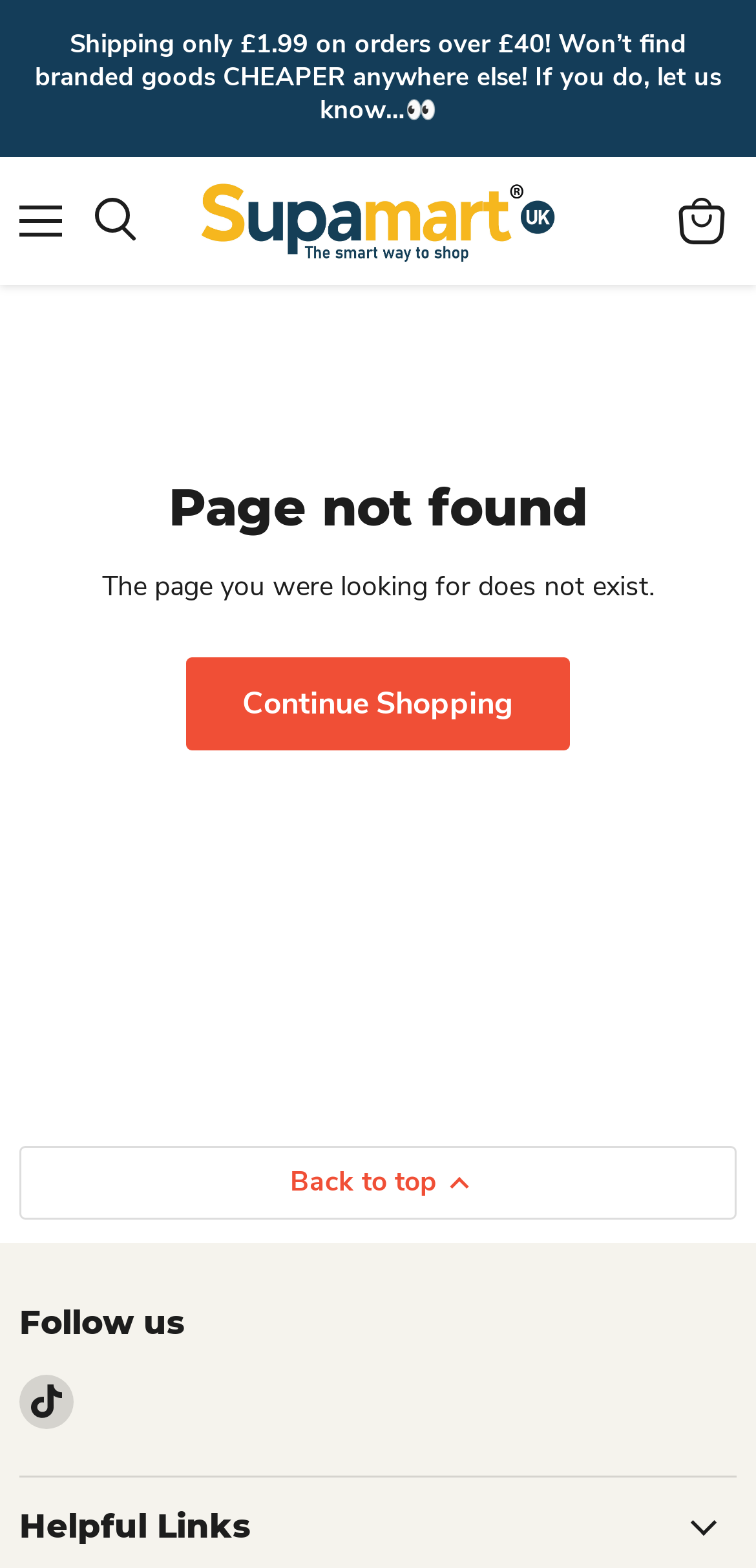What is the shipping cost for orders over £40?
Refer to the image and respond with a one-word or short-phrase answer.

£1.99